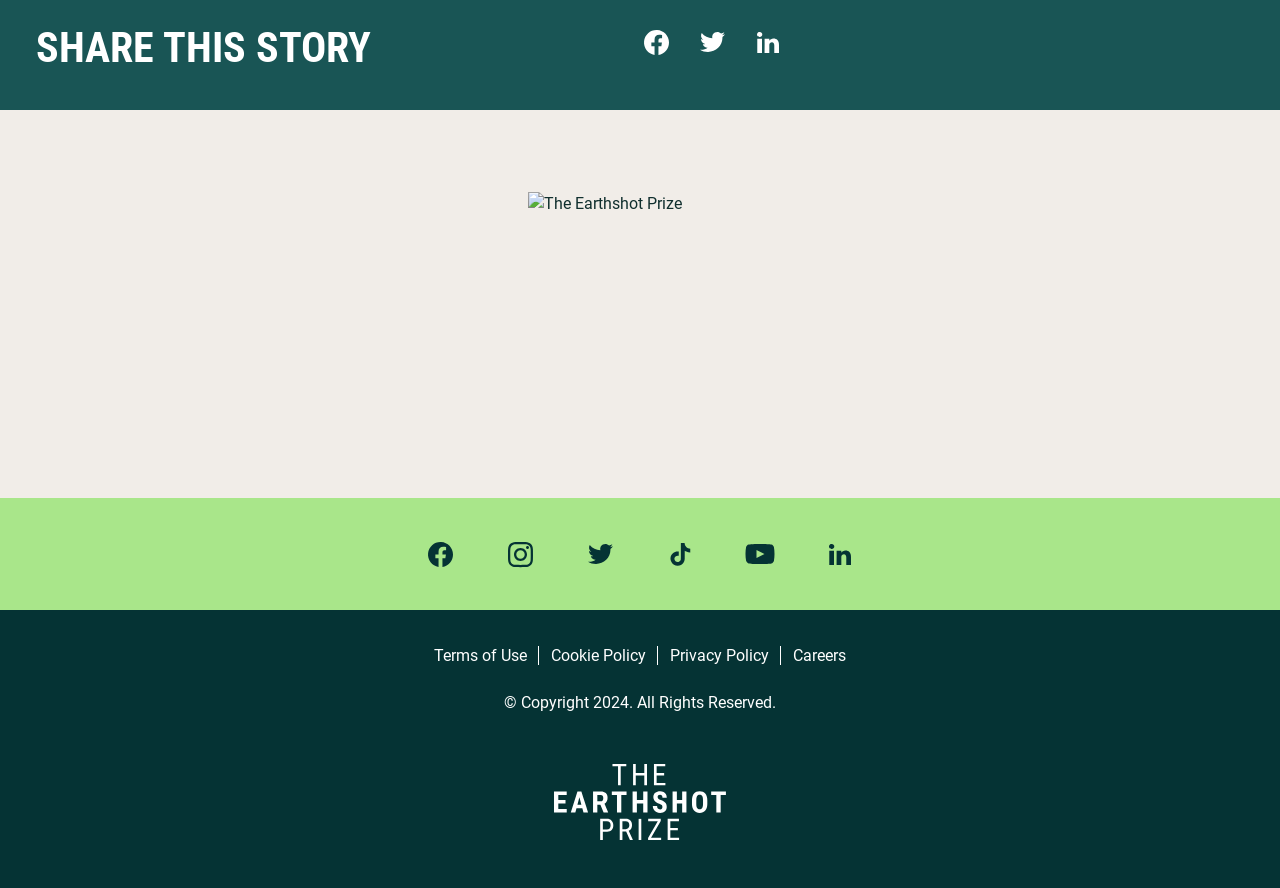Pinpoint the bounding box coordinates of the element that must be clicked to accomplish the following instruction: "View Terms of Use". The coordinates should be in the format of four float numbers between 0 and 1, i.e., [left, top, right, bottom].

[0.339, 0.727, 0.412, 0.748]